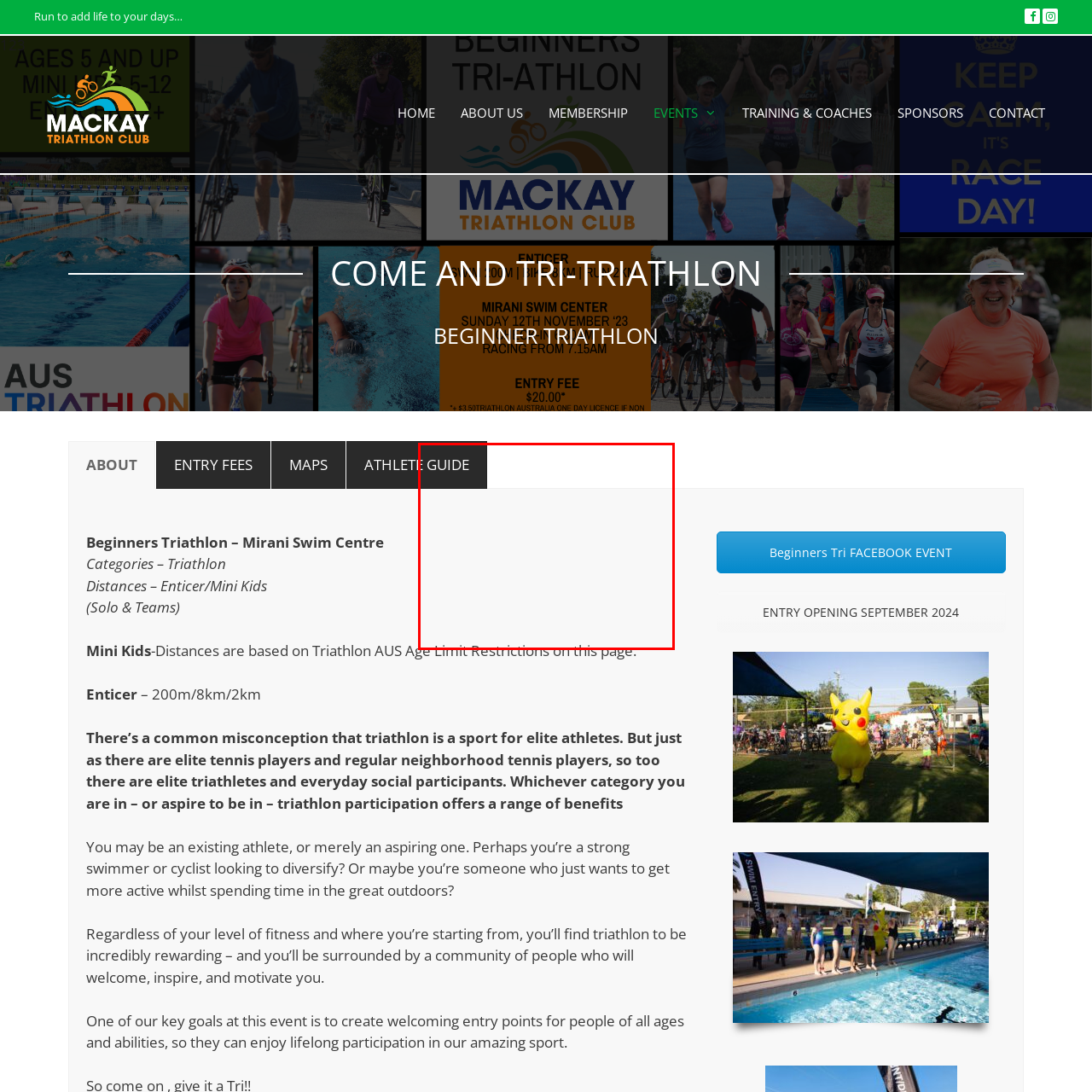Inspect the image contained by the red bounding box and answer the question with a single word or phrase:
What is emphasized in the section where the image appears?

Inclusivity